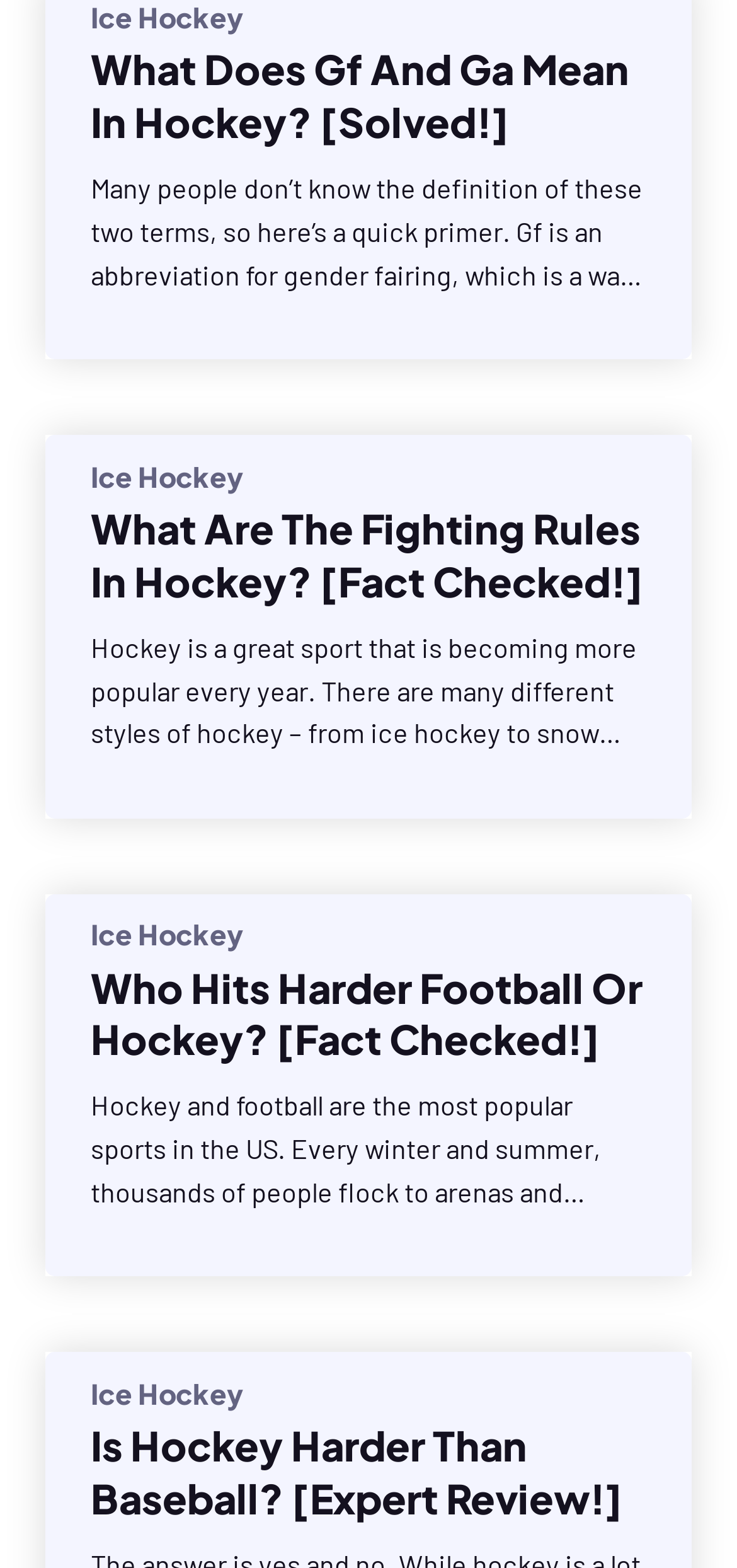Refer to the screenshot and give an in-depth answer to this question: What is Ga in hockey?

According to the webpage, Ga stands for goal averaging, which is a stat that measures how well a team performs compared to others.